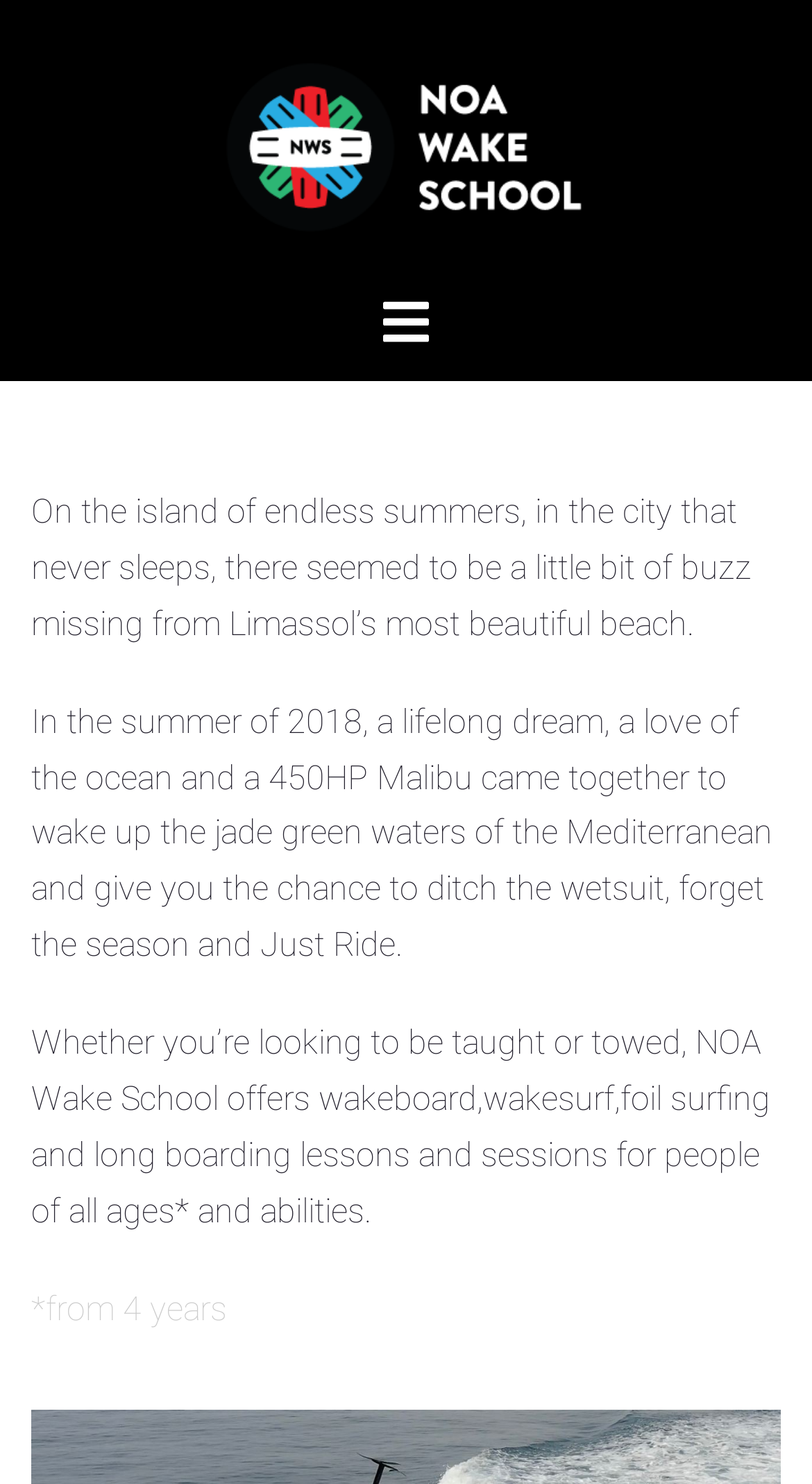Locate the bounding box for the described UI element: "Search". Ensure the coordinates are four float numbers between 0 and 1, formatted as [left, top, right, bottom].

None